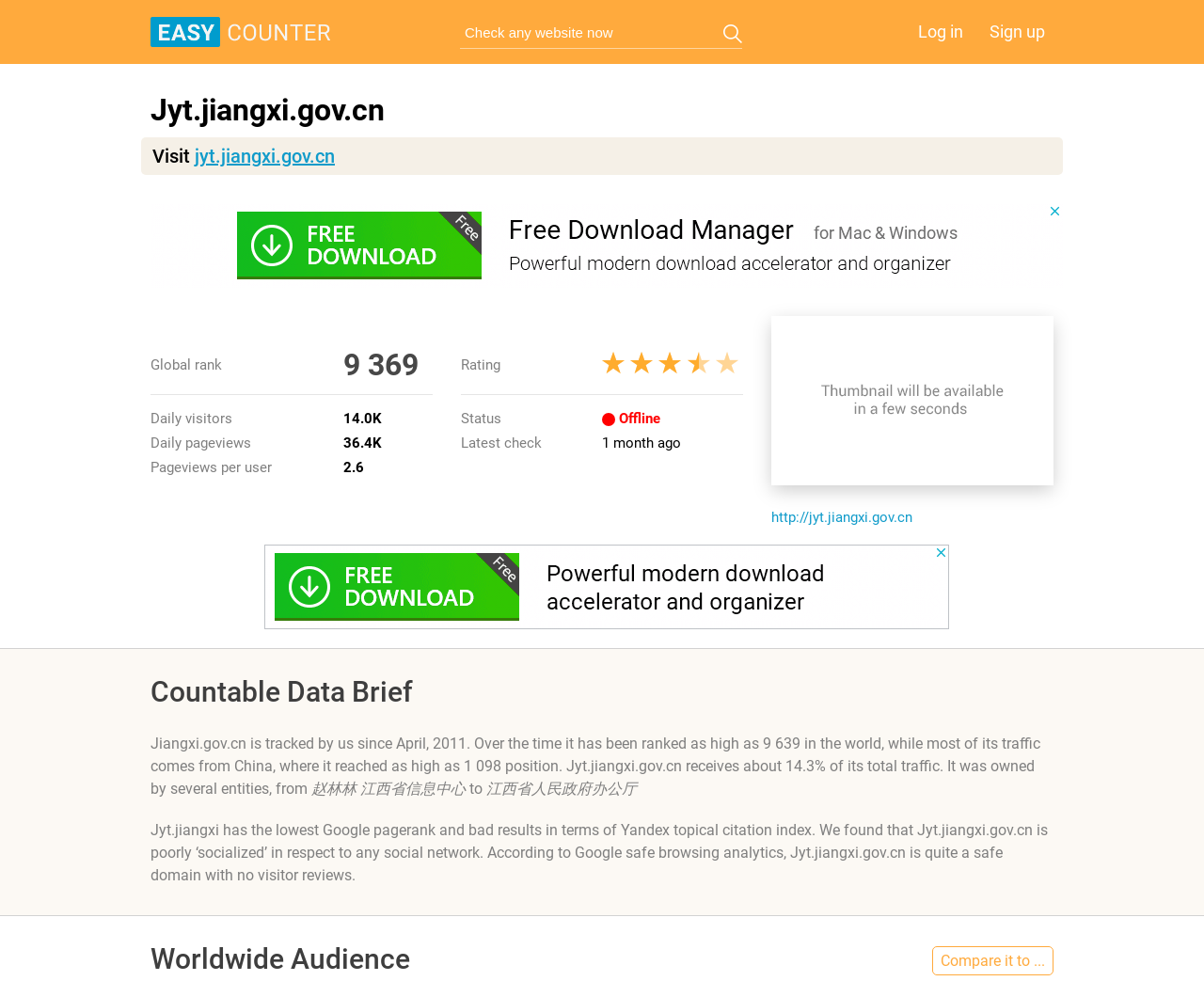Answer succinctly with a single word or phrase:
When was the latest check of jyt.jiangxi.gov.cn?

1 month ago